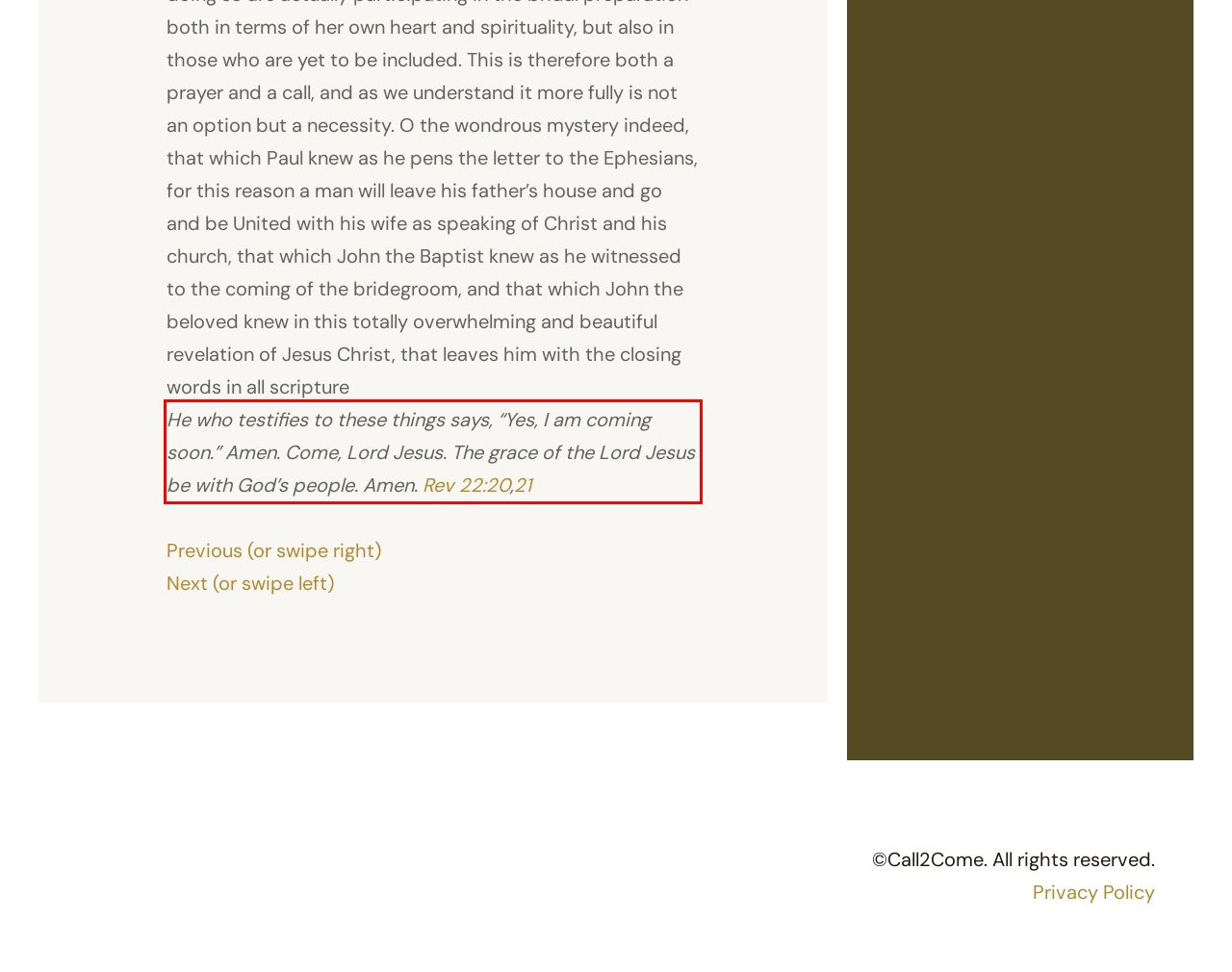From the provided screenshot, extract the text content that is enclosed within the red bounding box.

He who testifies to these things says, “Yes, I am coming soon.” Amen. Come, Lord Jesus. The grace of the Lord Jesus be with God’s people. Amen. Rev 22:20,21